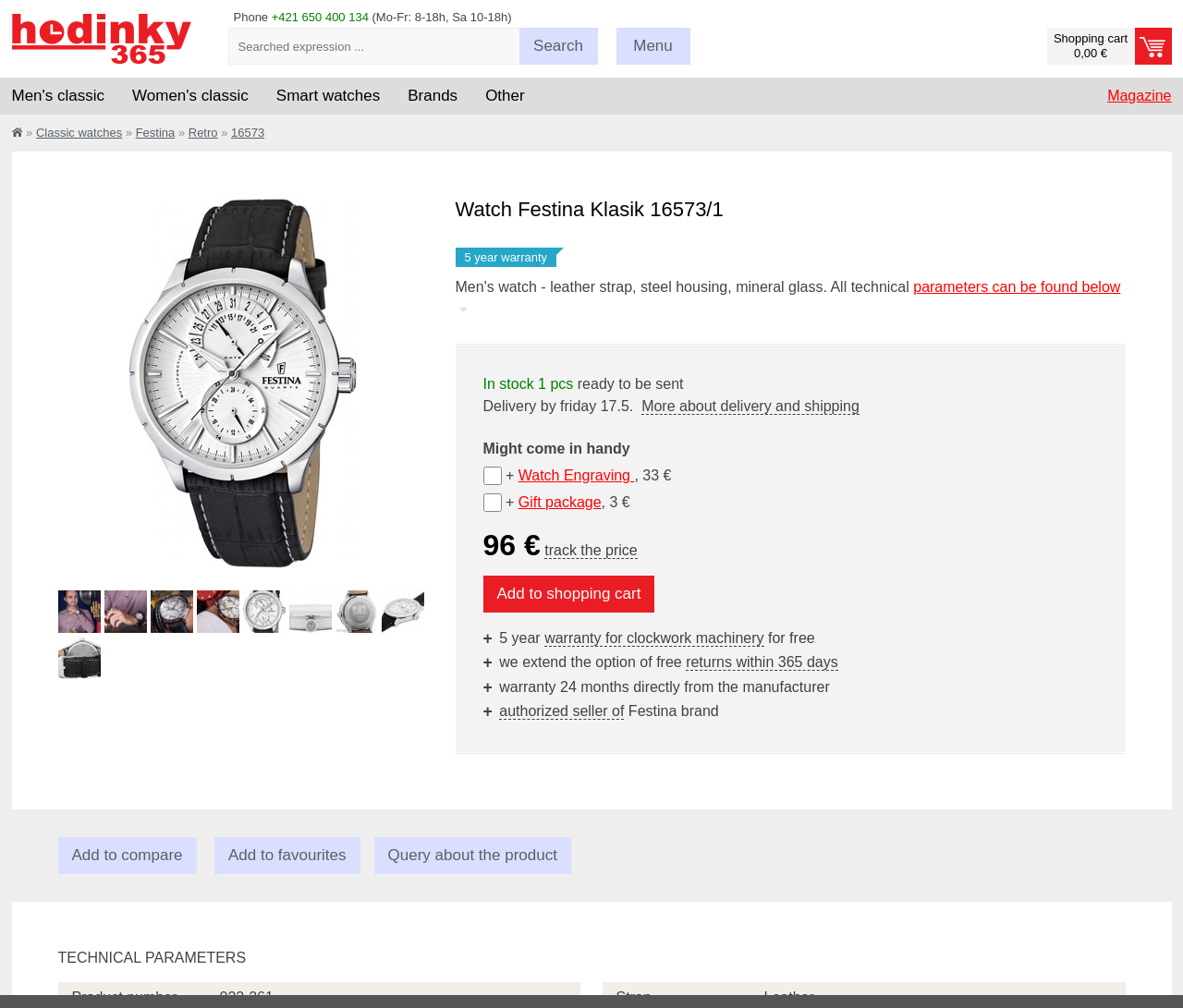Determine the main headline from the webpage and extract its text.

Watch Festina Klasik 16573/1